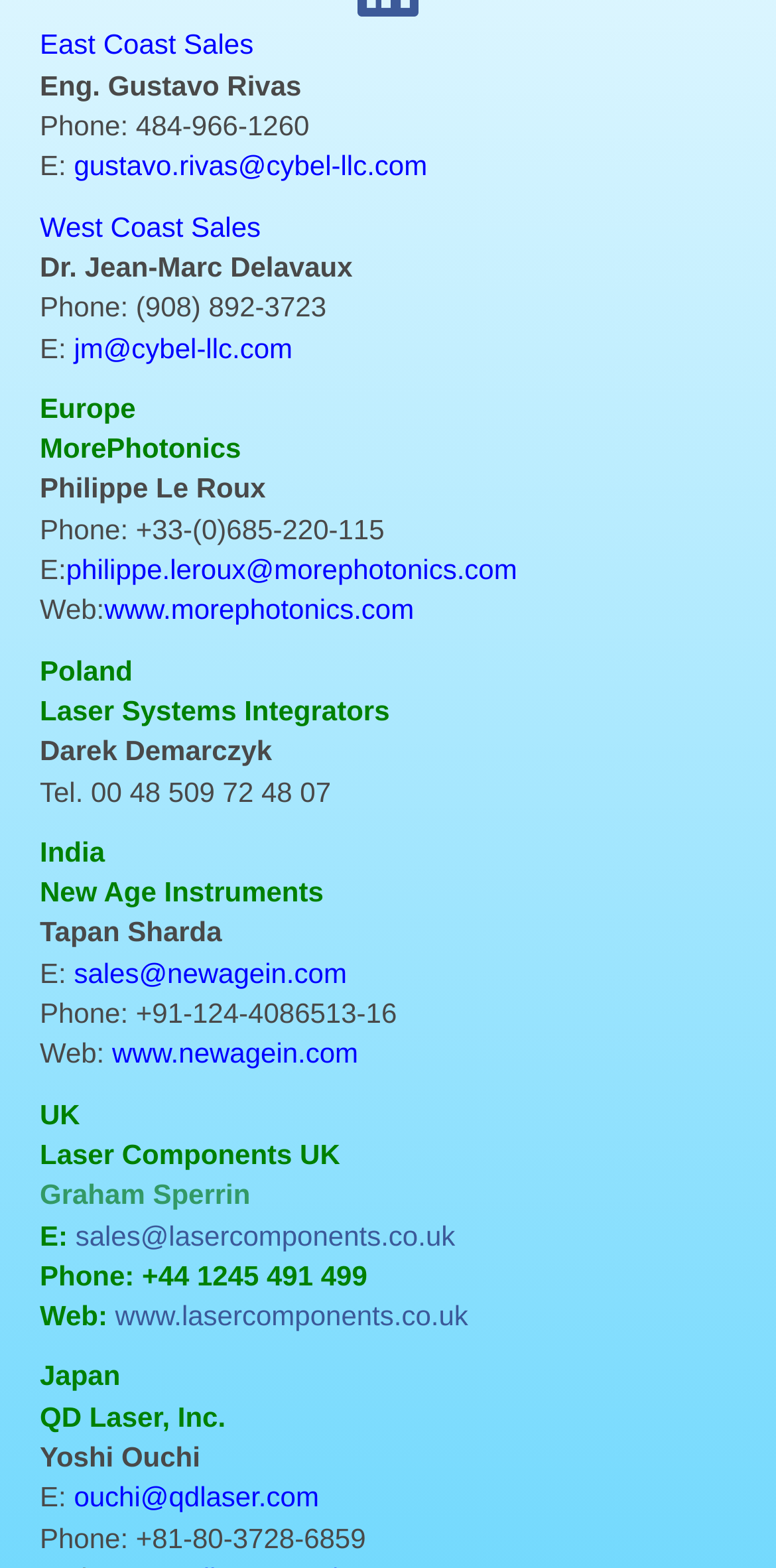Find the bounding box coordinates for the element that must be clicked to complete the instruction: "Email Yoshi Ouchi". The coordinates should be four float numbers between 0 and 1, indicated as [left, top, right, bottom].

[0.095, 0.945, 0.411, 0.965]